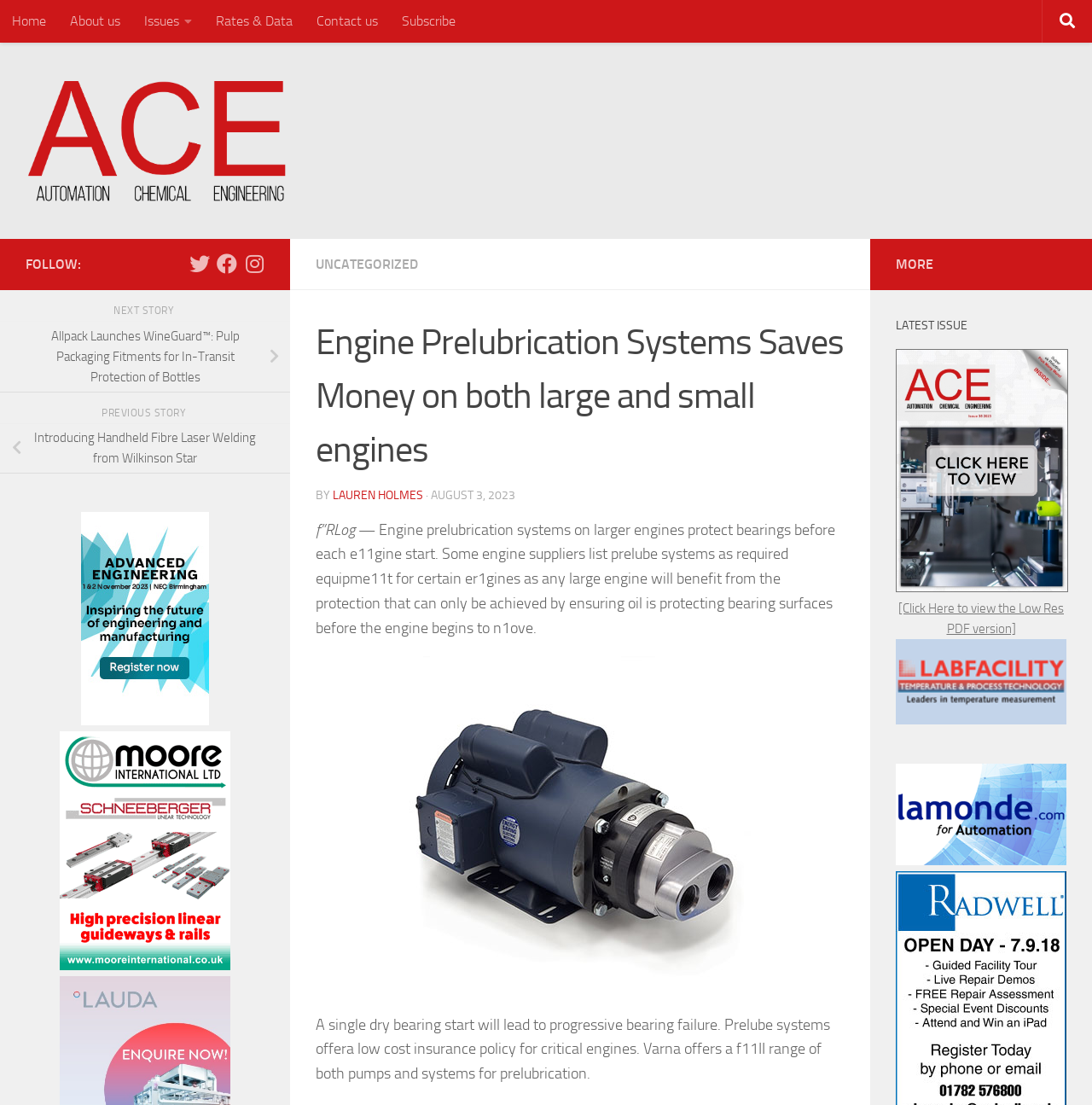Provide a brief response to the question using a single word or phrase: 
What is the consequence of a single dry bearing start?

Progressive bearing failure